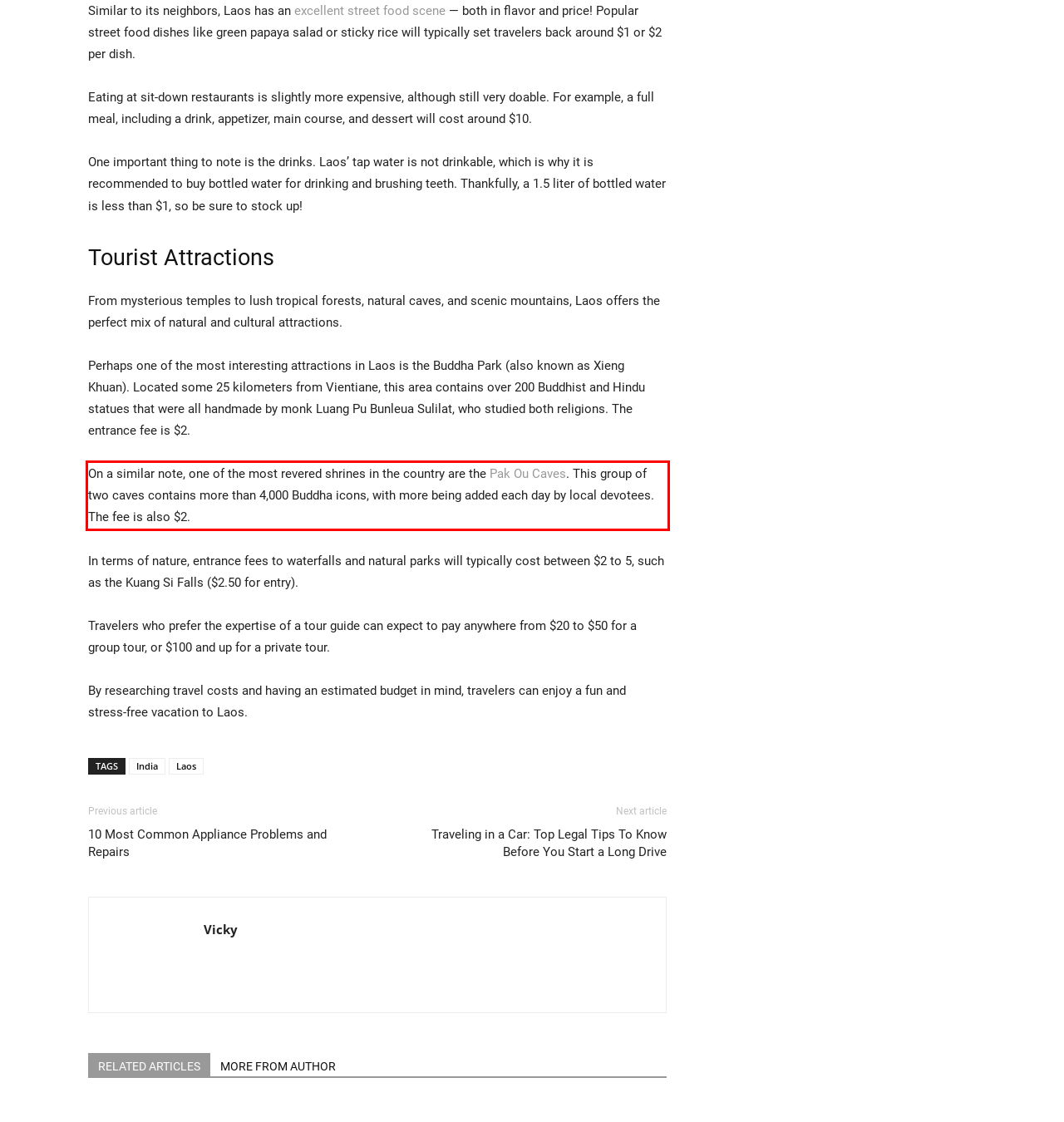Extract and provide the text found inside the red rectangle in the screenshot of the webpage.

On a similar note, one of the most revered shrines in the country are the Pak Ou Caves. This group of two caves contains more than 4,000 Buddha icons, with more being added each day by local devotees. The fee is also $2.